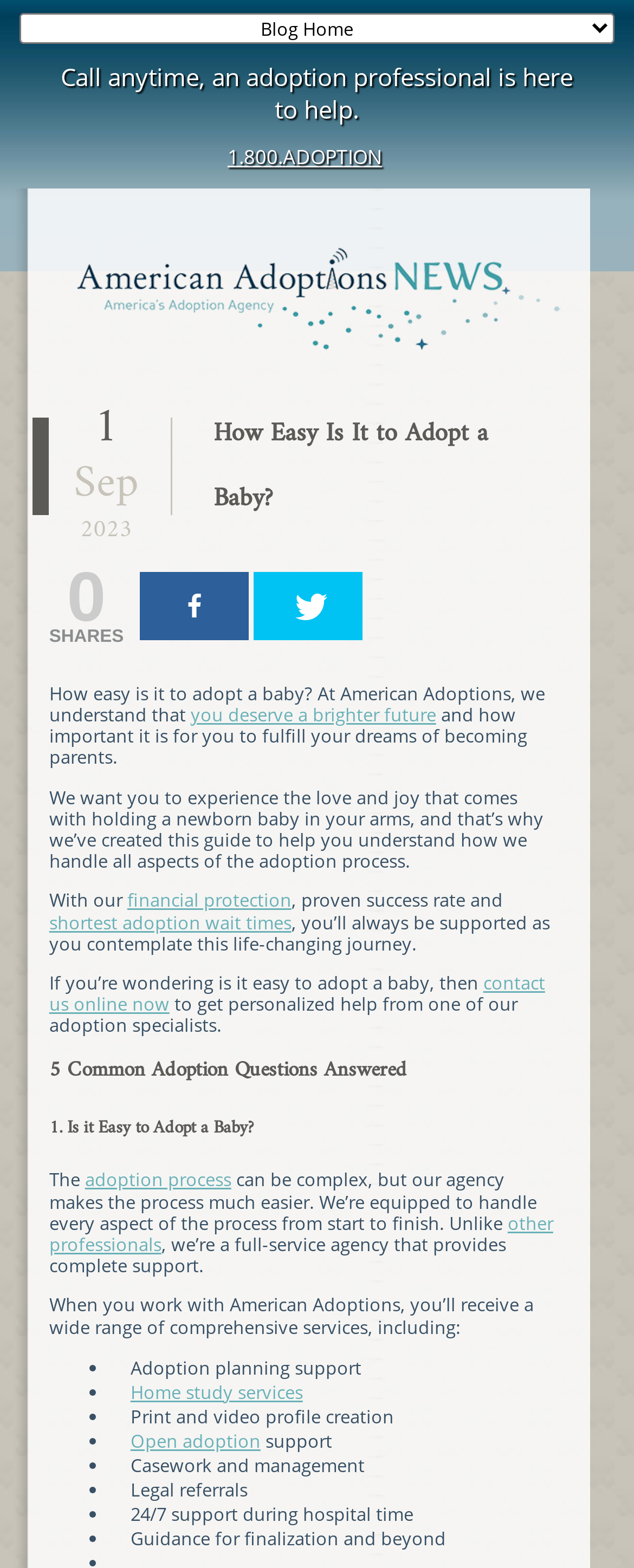Describe every aspect of the webpage in a detailed manner.

This webpage is about adoption, specifically focusing on the ease of adopting a baby. At the top, there is a combobox and a static text "Call anytime, an adoption professional is here to help." alongside a phone number "1.800.ADOPTION". Below this, there is a link and an image. 

The main content of the webpage starts with a heading "How Easy Is It to Adopt a Baby?" followed by a paragraph of text that explains the importance of fulfilling one's dreams of becoming a parent. The text continues to describe the services provided by American Adoptions, including financial protection, proven success rate, and shortest adoption wait times.

Further down, there is a section with a heading "5 Common Adoption Questions Answered" and a subheading "1. Is it Easy to Adopt a Baby?". This section explains that the adoption process can be complex, but American Adoptions makes it easier by providing complete support from start to finish. The text lists the comprehensive services provided, including adoption planning support, home study services, print and video profile creation, open adoption support, casework and management, legal referrals, 24/7 support during hospital time, and guidance for finalization and beyond.